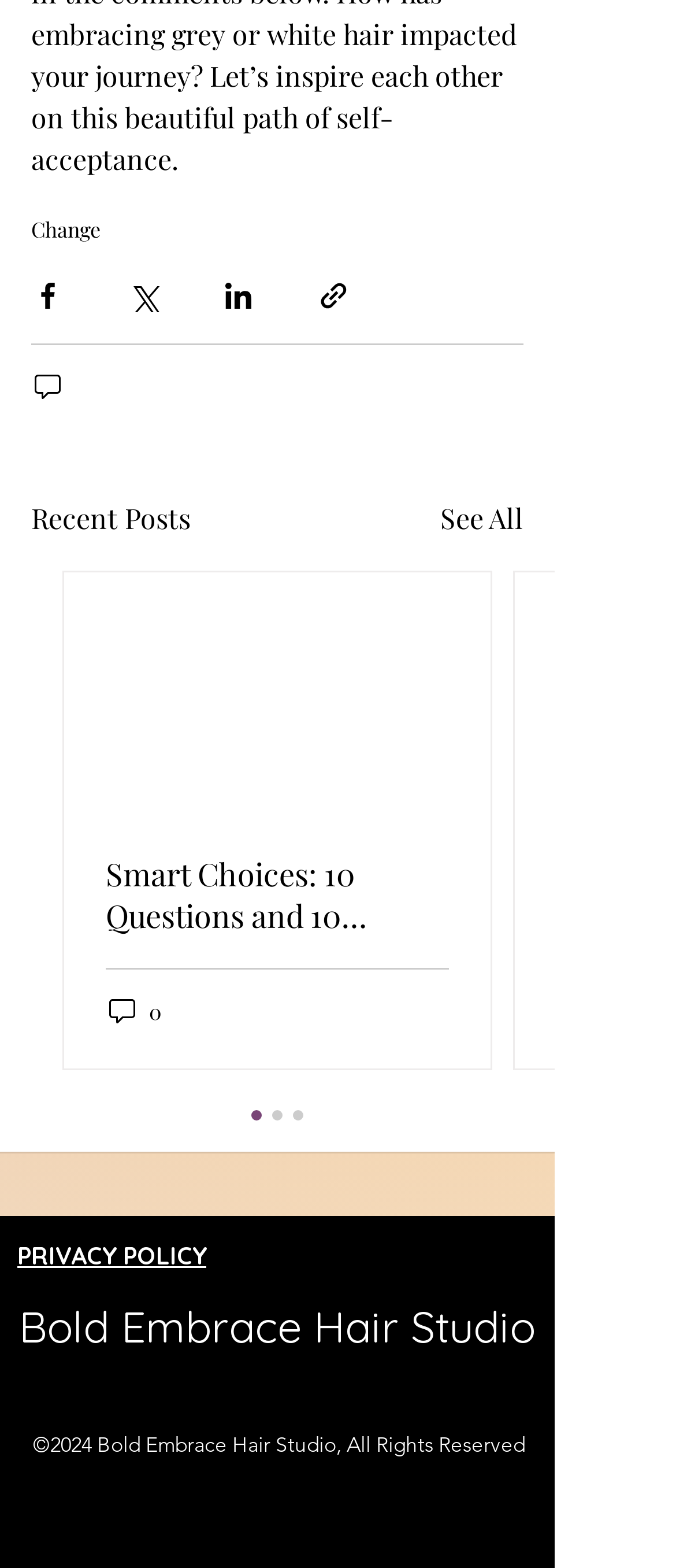Determine the bounding box coordinates of the region I should click to achieve the following instruction: "View the first article". Ensure the bounding box coordinates are four float numbers between 0 and 1, i.e., [left, top, right, bottom].

[0.156, 0.544, 0.664, 0.597]